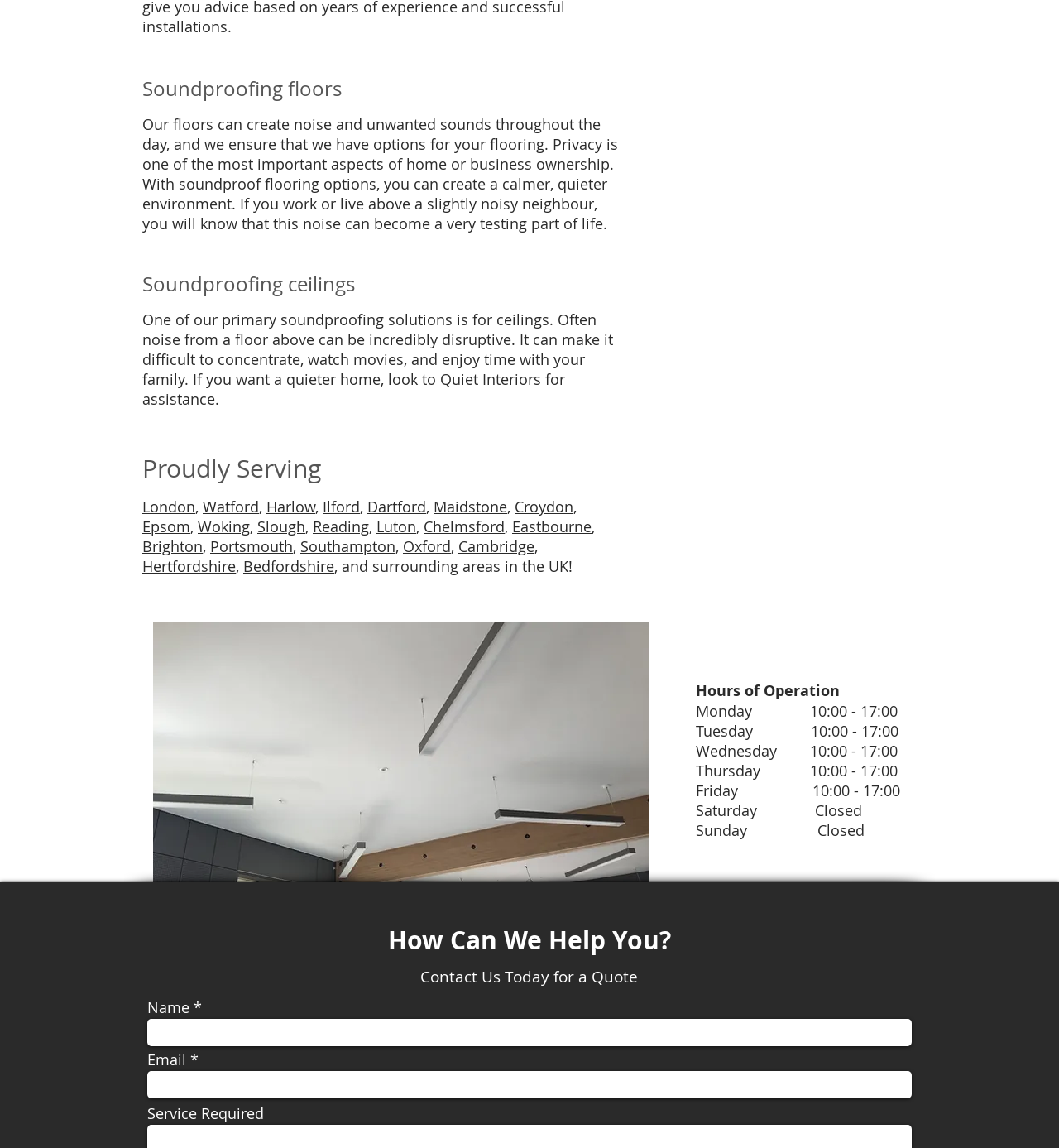Locate the bounding box coordinates of the element's region that should be clicked to carry out the following instruction: "Enter your name". The coordinates need to be four float numbers between 0 and 1, i.e., [left, top, right, bottom].

[0.139, 0.888, 0.861, 0.911]